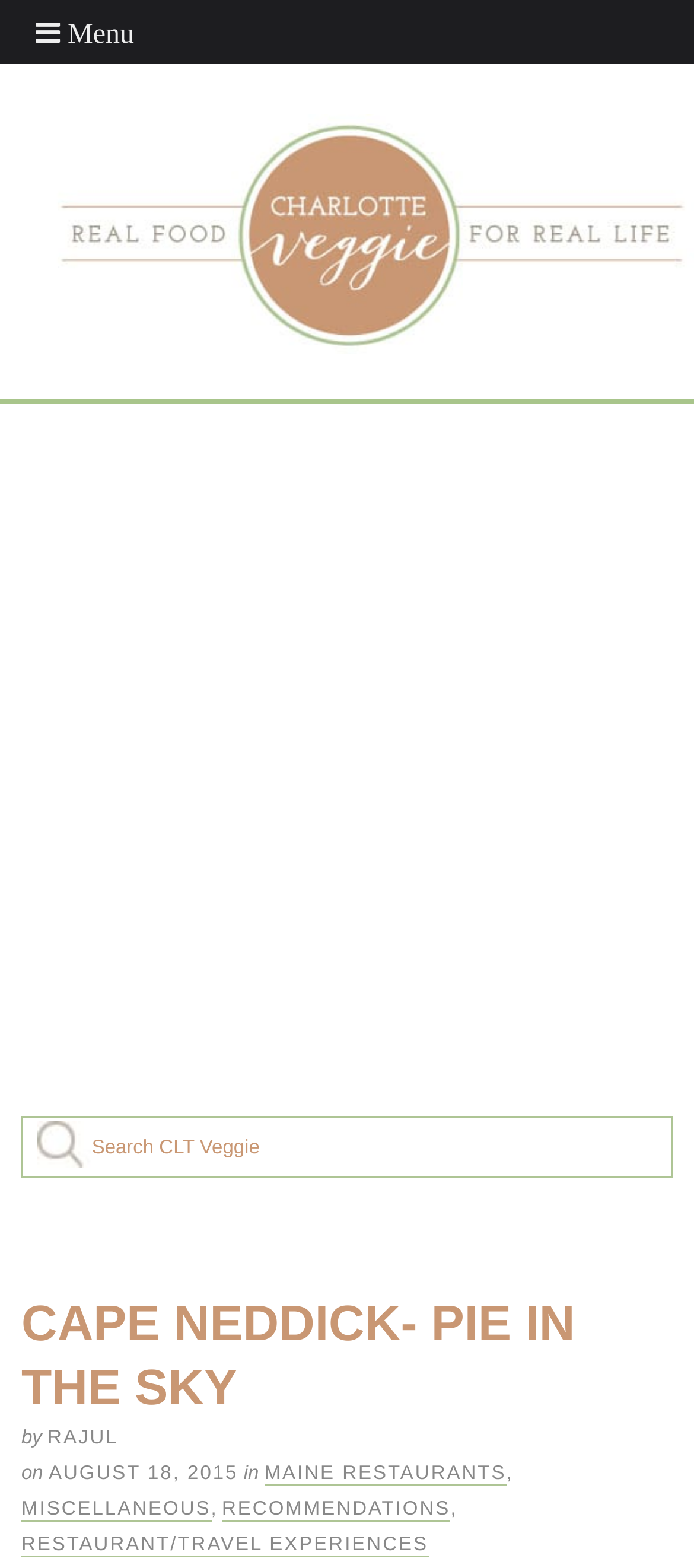Pinpoint the bounding box coordinates of the clickable area necessary to execute the following instruction: "Enter email". The coordinates should be given as four float numbers between 0 and 1, namely [left, top, right, bottom].

None